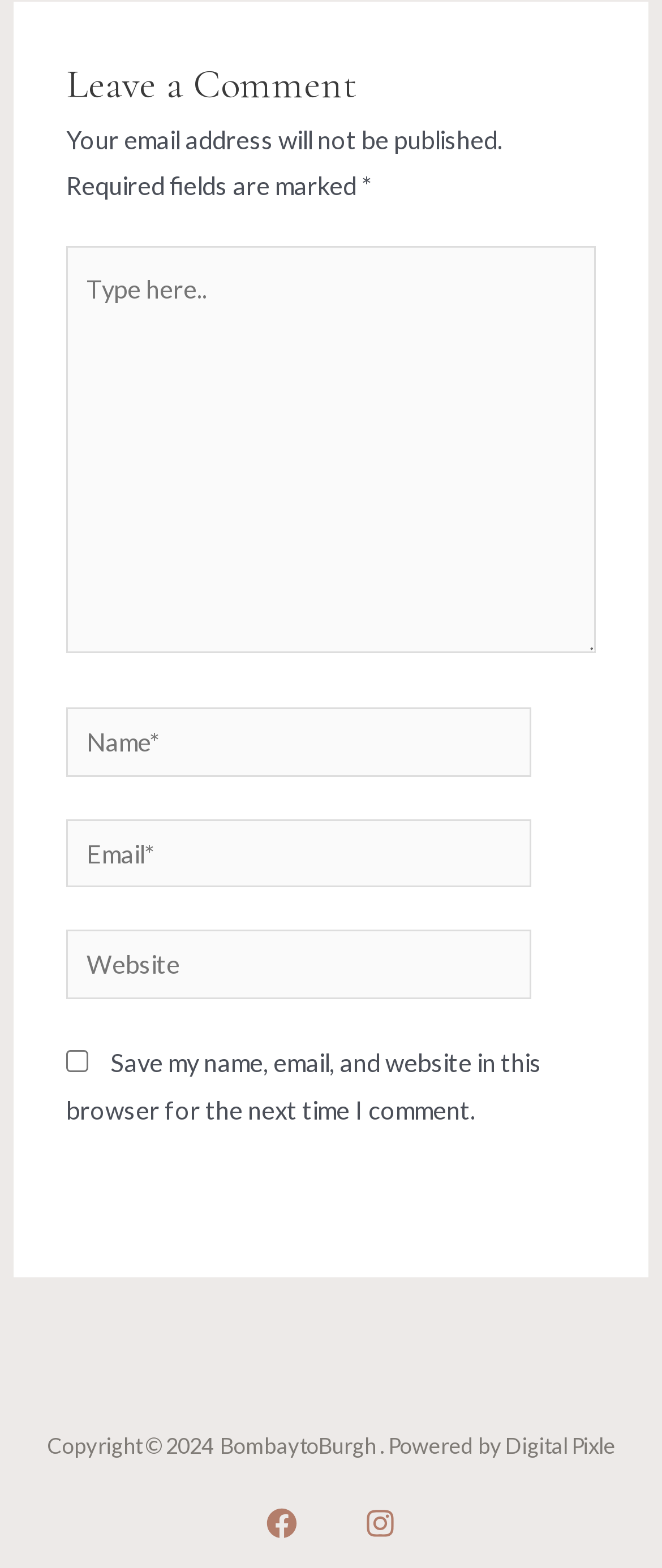Provide the bounding box coordinates of the UI element that matches the description: "parent_node: Website name="url" placeholder="Website"".

[0.1, 0.593, 0.802, 0.637]